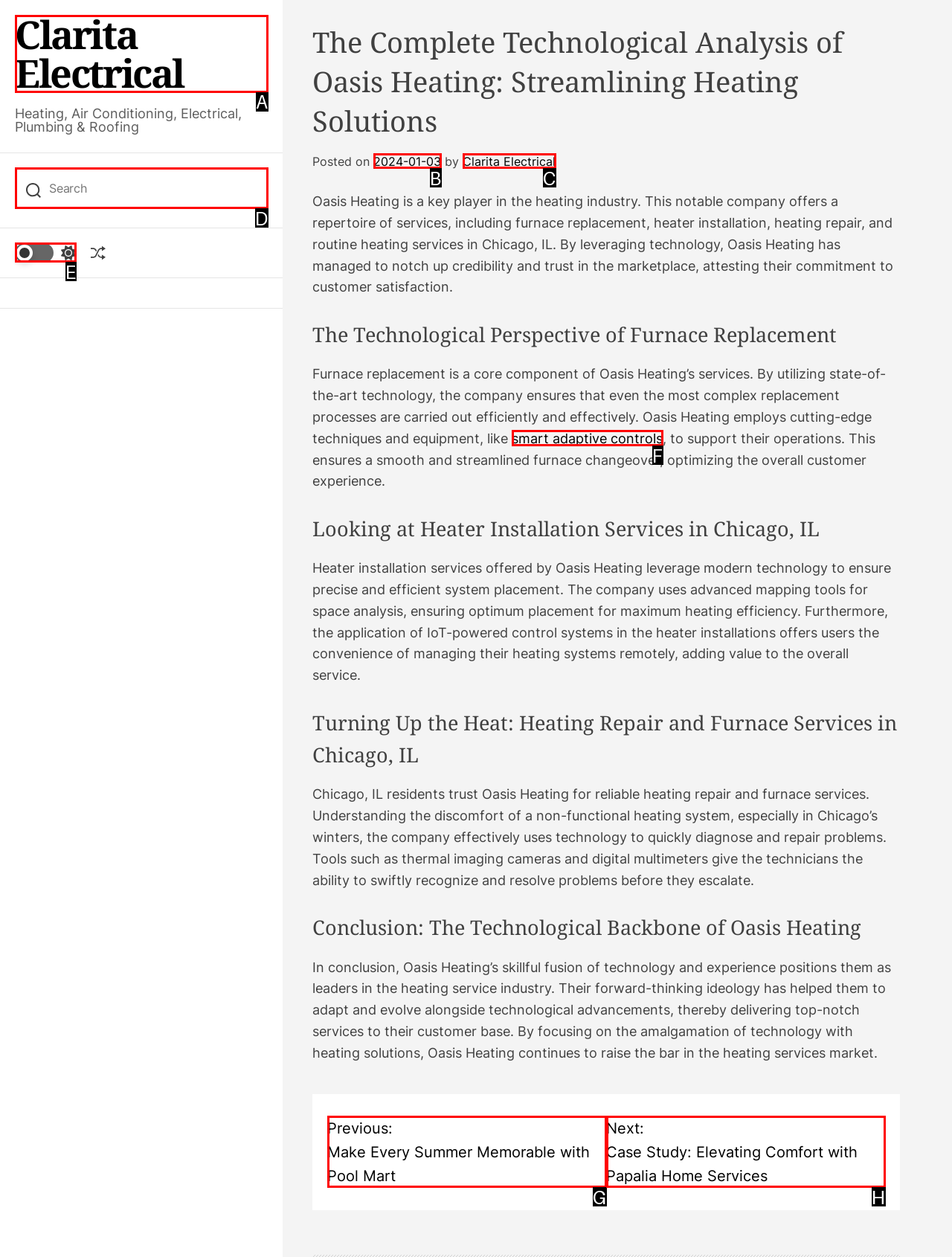Given the description: Switch color mode, choose the HTML element that matches it. Indicate your answer with the letter of the option.

E